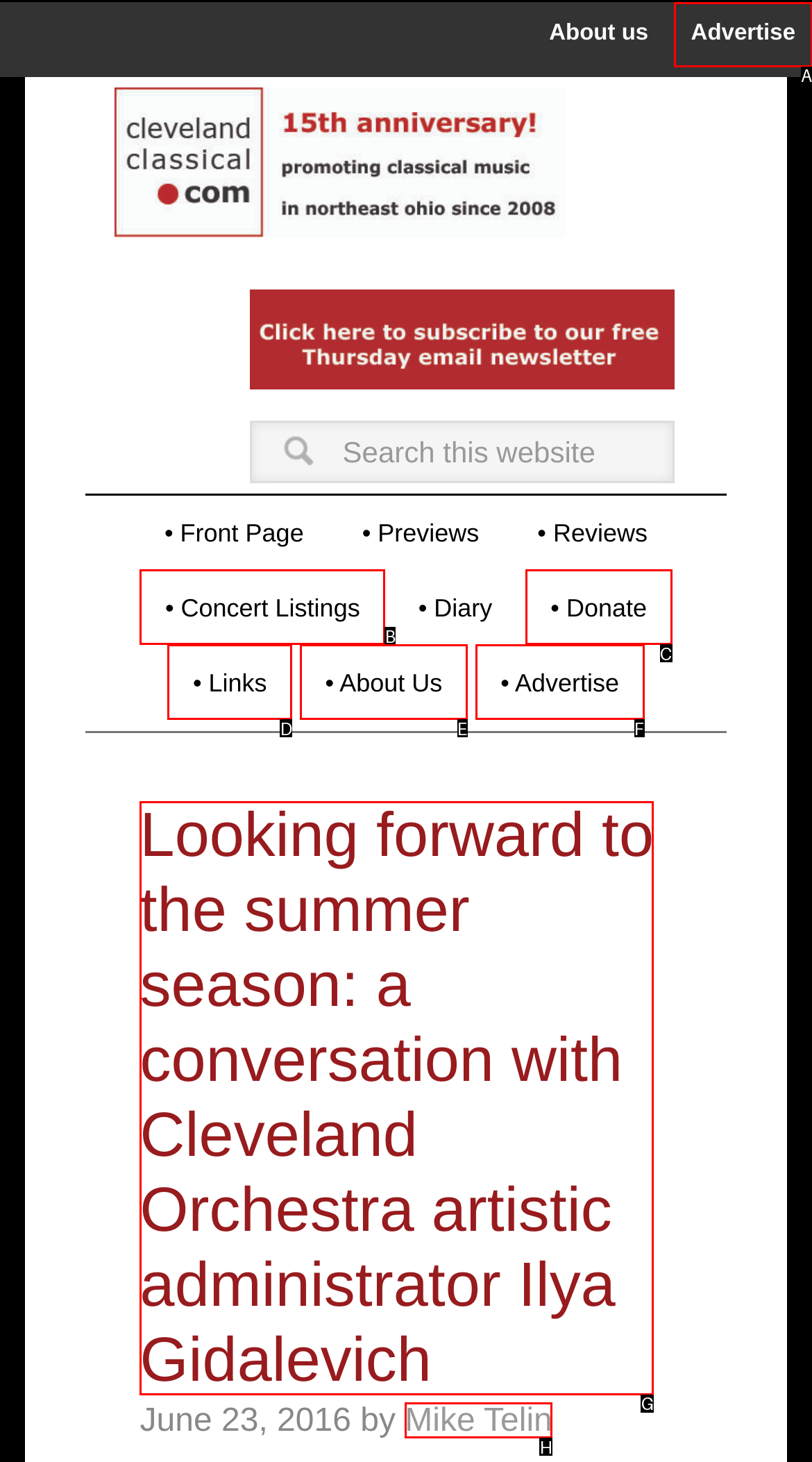Determine which HTML element I should select to execute the task: Read the article about Cleveland Orchestra
Reply with the corresponding option's letter from the given choices directly.

G